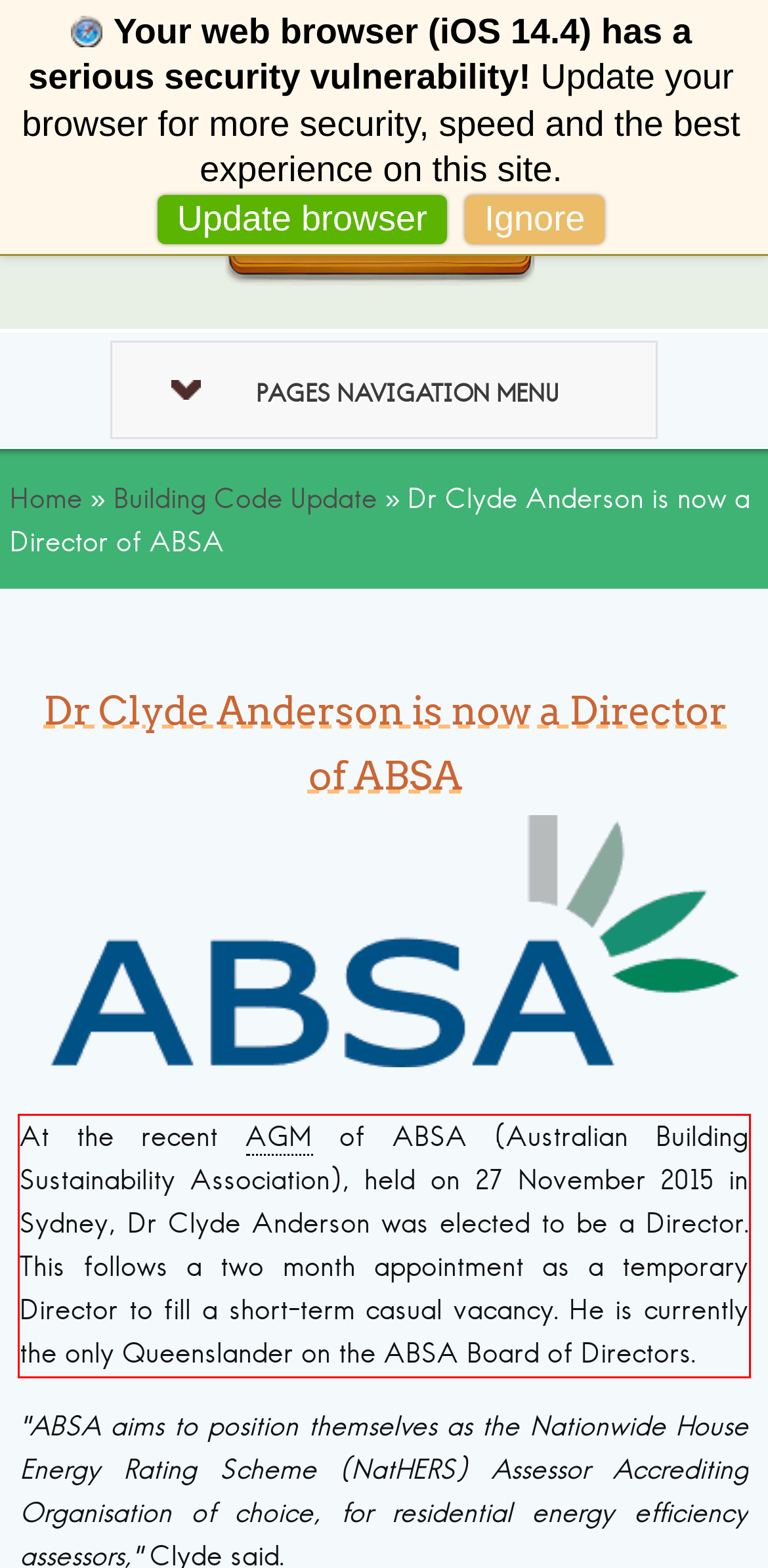Observe the screenshot of the webpage, locate the red bounding box, and extract the text content within it.

At the recent AGM of ABSA (Australian Building Sustainability Association), held on 27 November 2015 in Sydney, Dr Clyde Anderson was elected to be a Director. This follows a two month appointment as a temporary Director to fill a short-term casual vacancy. He is currently the only Queenslander on the ABSA Board of Directors.